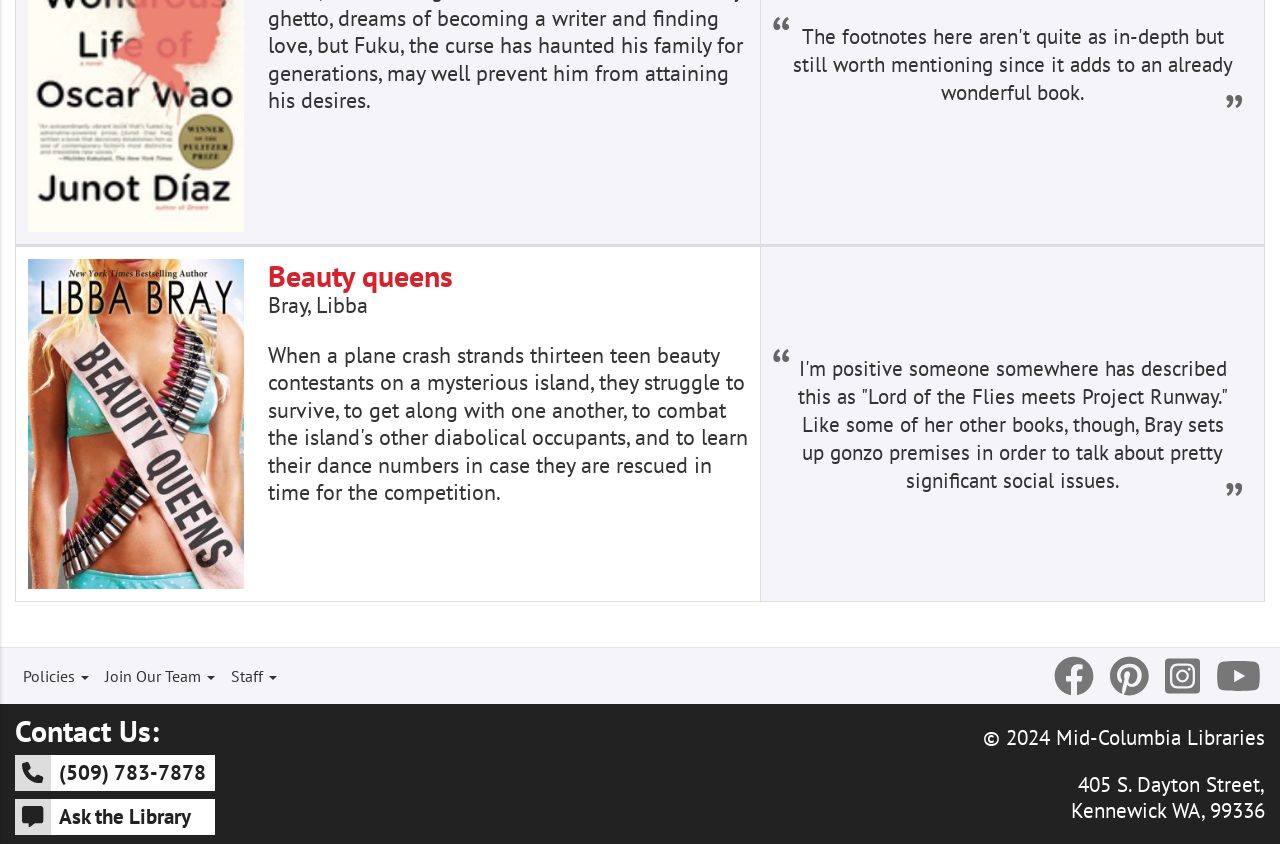Determine the bounding box for the described UI element: "Beauty queens".

[0.209, 0.307, 0.584, 0.346]